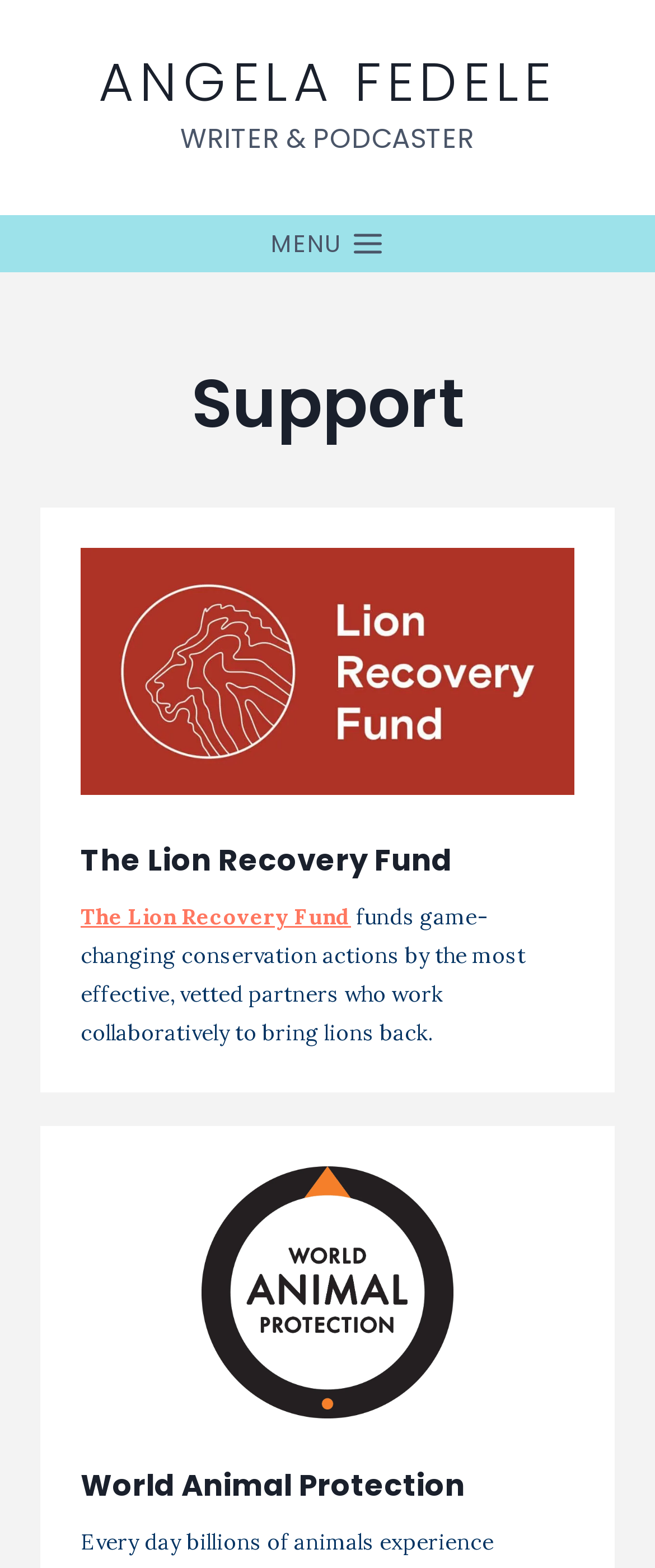Using details from the image, please answer the following question comprehensively:
How many organizations are mentioned on the webpage?

I found the answer by identifying the two headings 'The Lion Recovery Fund' and 'World Animal Protection', which suggest that there are two organizations mentioned on the webpage.